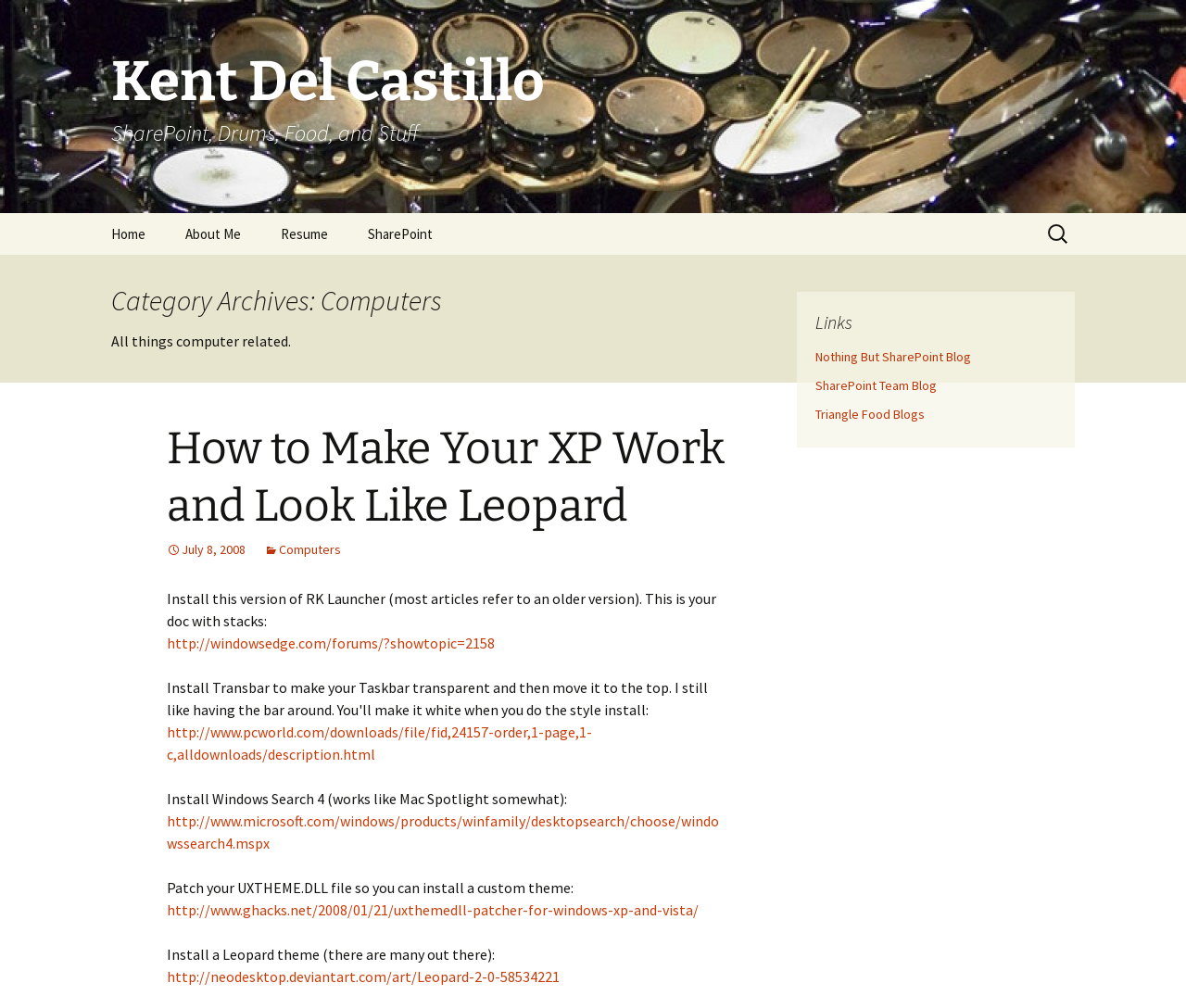Could you locate the bounding box coordinates for the section that should be clicked to accomplish this task: "Click on ABOUT US".

None